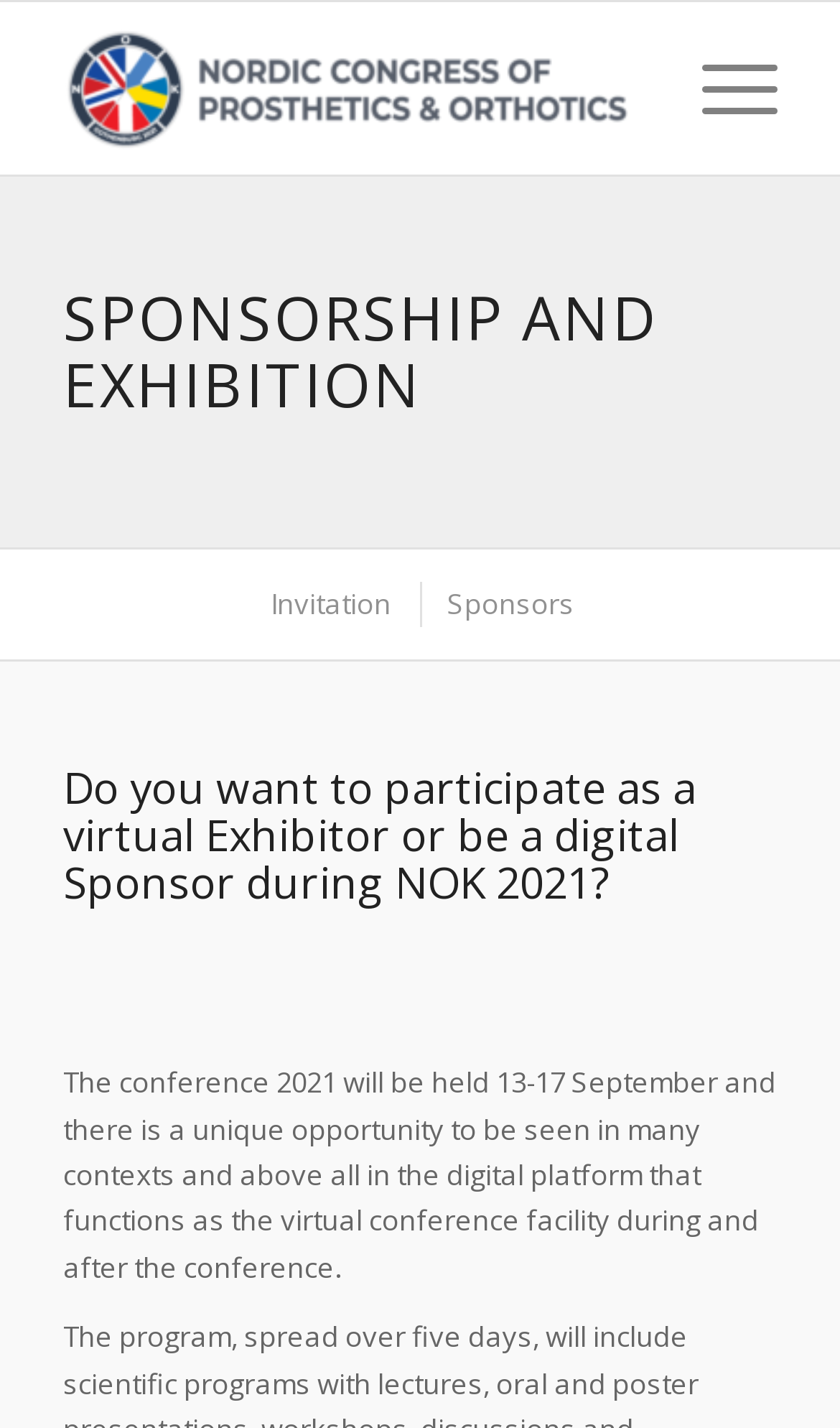Give the bounding box coordinates for the element described by: "Sponsors".

[0.499, 0.407, 0.709, 0.439]